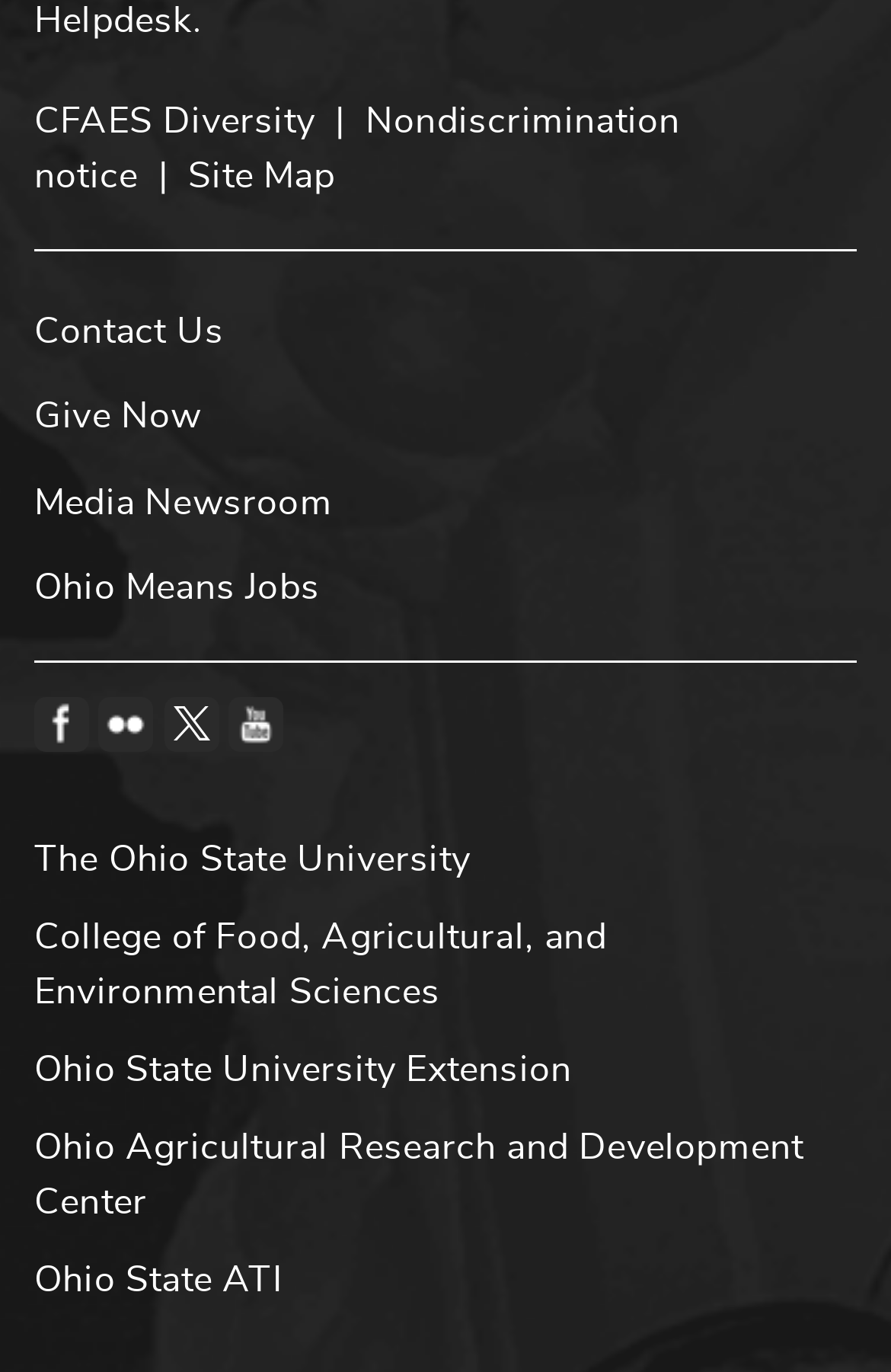What is the first link on the webpage?
Please look at the screenshot and answer using one word or phrase.

CFAES Diversity